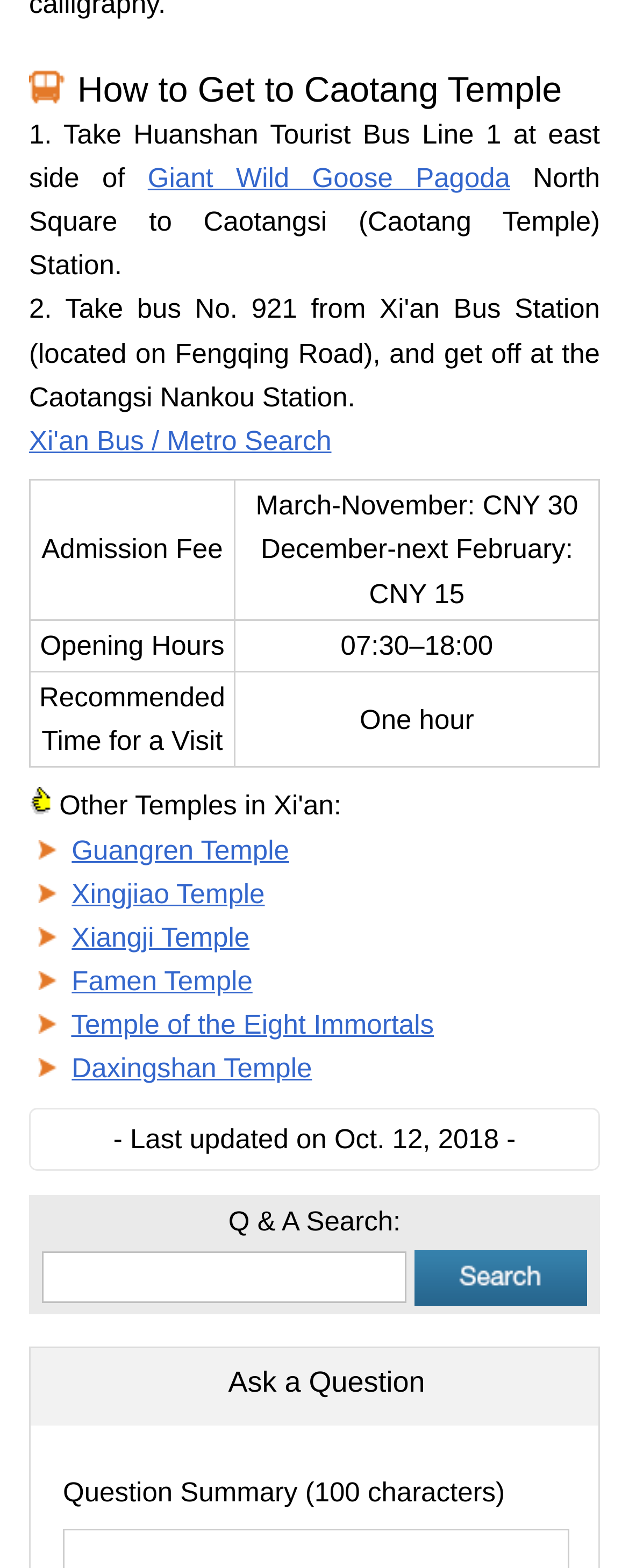Locate the bounding box coordinates of the area that needs to be clicked to fulfill the following instruction: "print the article". The coordinates should be in the format of four float numbers between 0 and 1, namely [left, top, right, bottom].

None